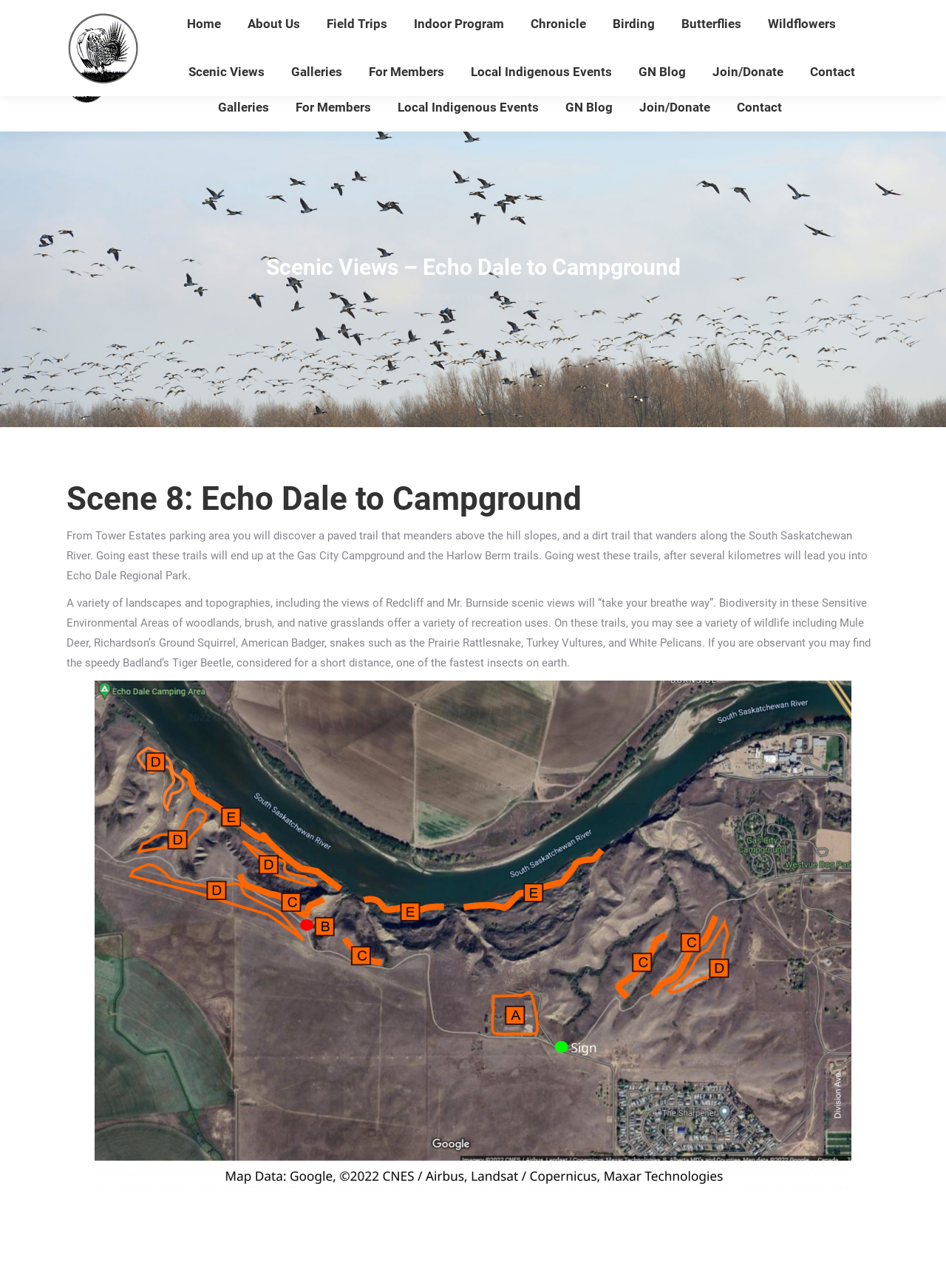Using the element description Quotes, predict the bounding box coordinates for the UI element. Provide the coordinates in (top-left x, top-left y, bottom-right x, bottom-right y) format with values ranging from 0 to 1.

None